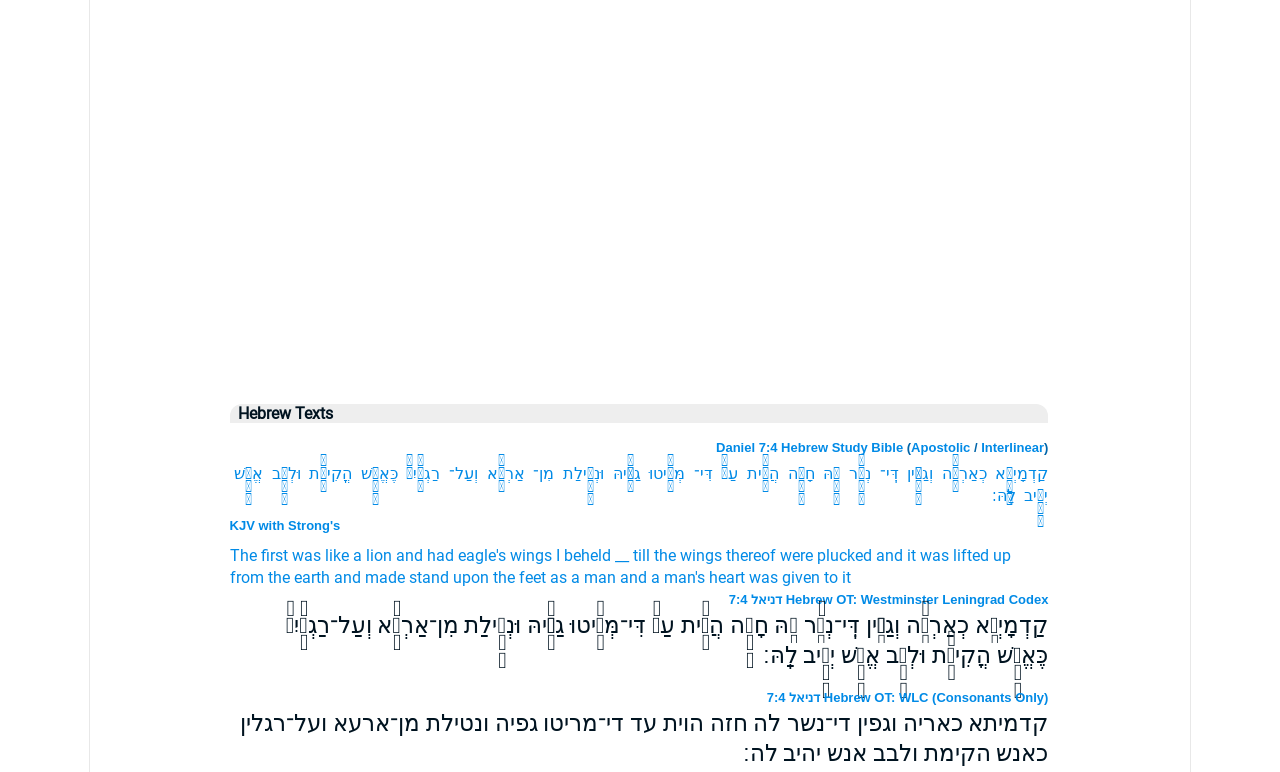What is the verse number?
Look at the image and respond with a single word or a short phrase.

7:4